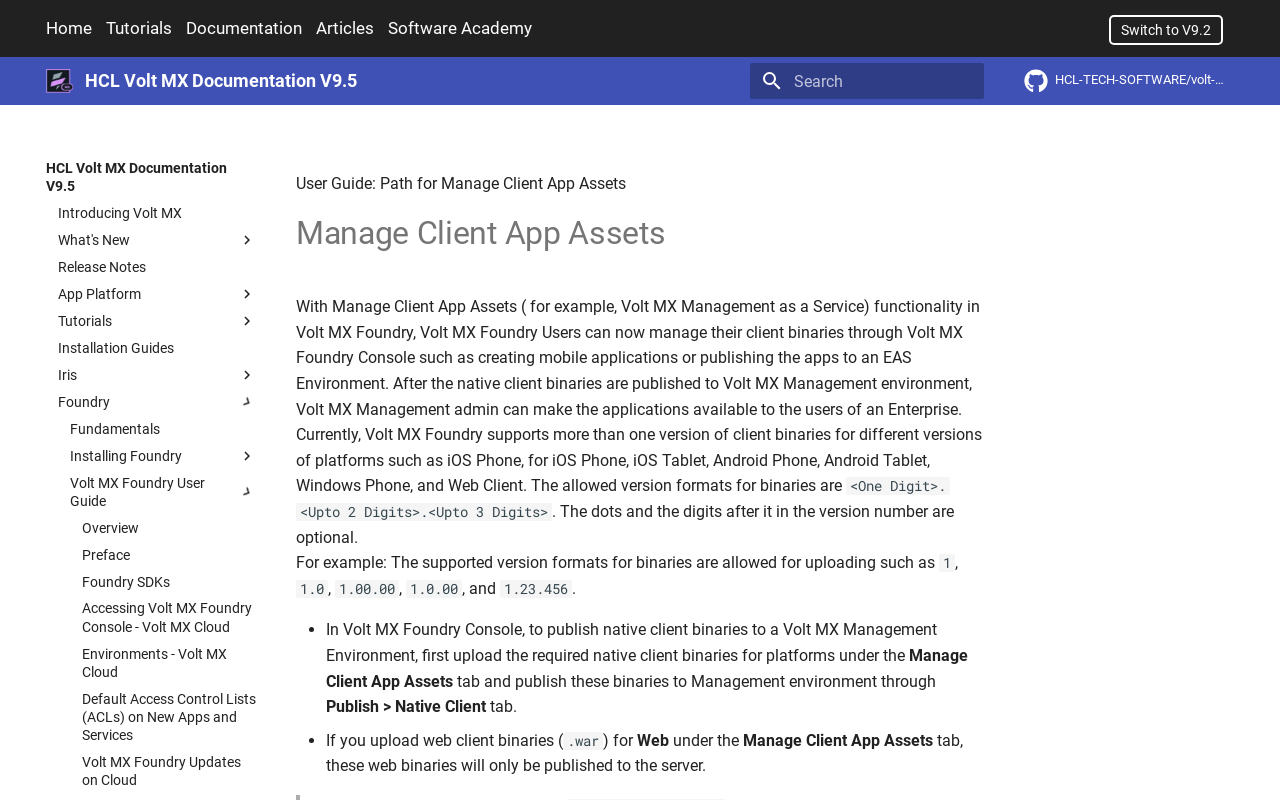Identify the headline of the webpage and generate its text content.

Manage Client App Assets